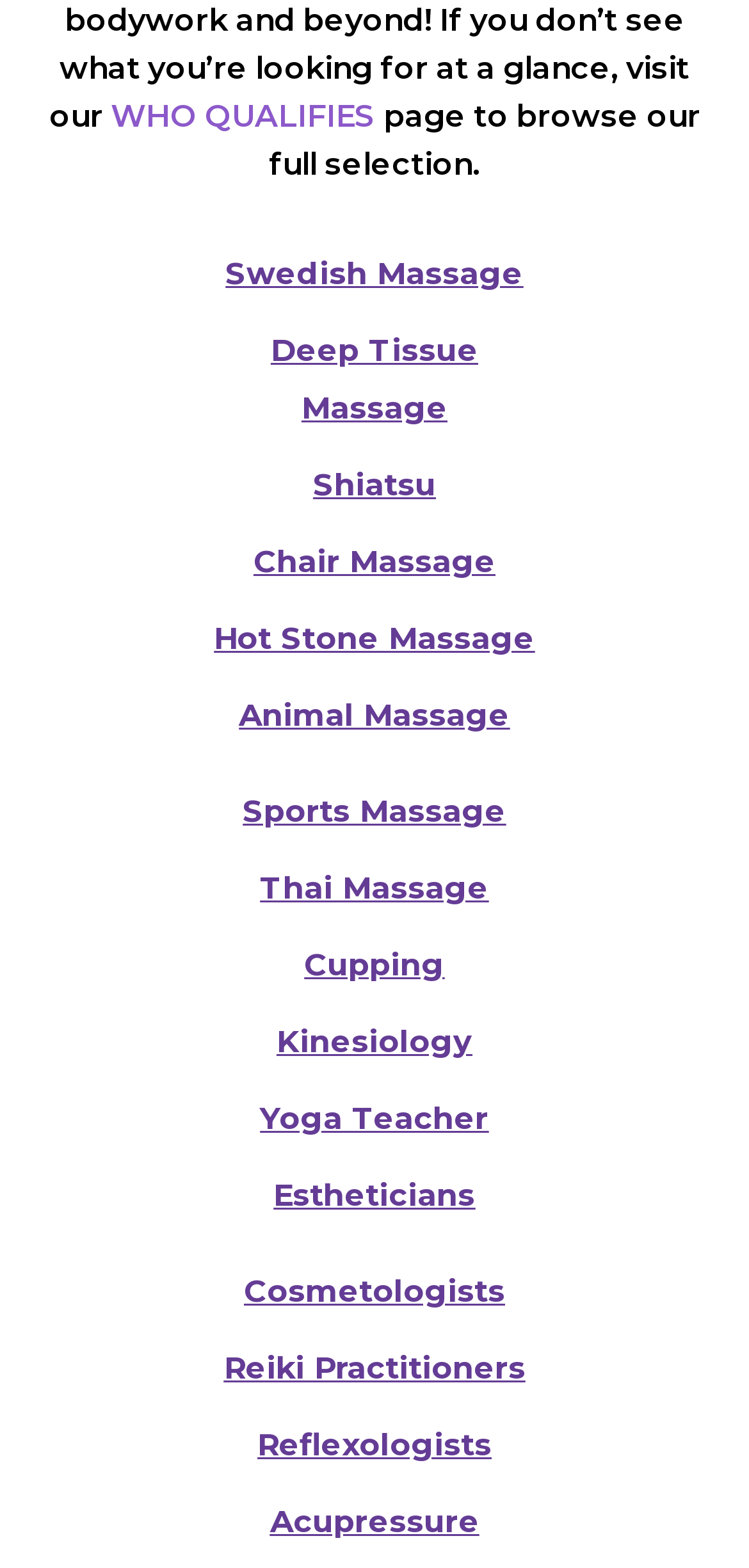Provide a brief response to the question below using one word or phrase:
What type of massage is listed first?

Swedish Massage